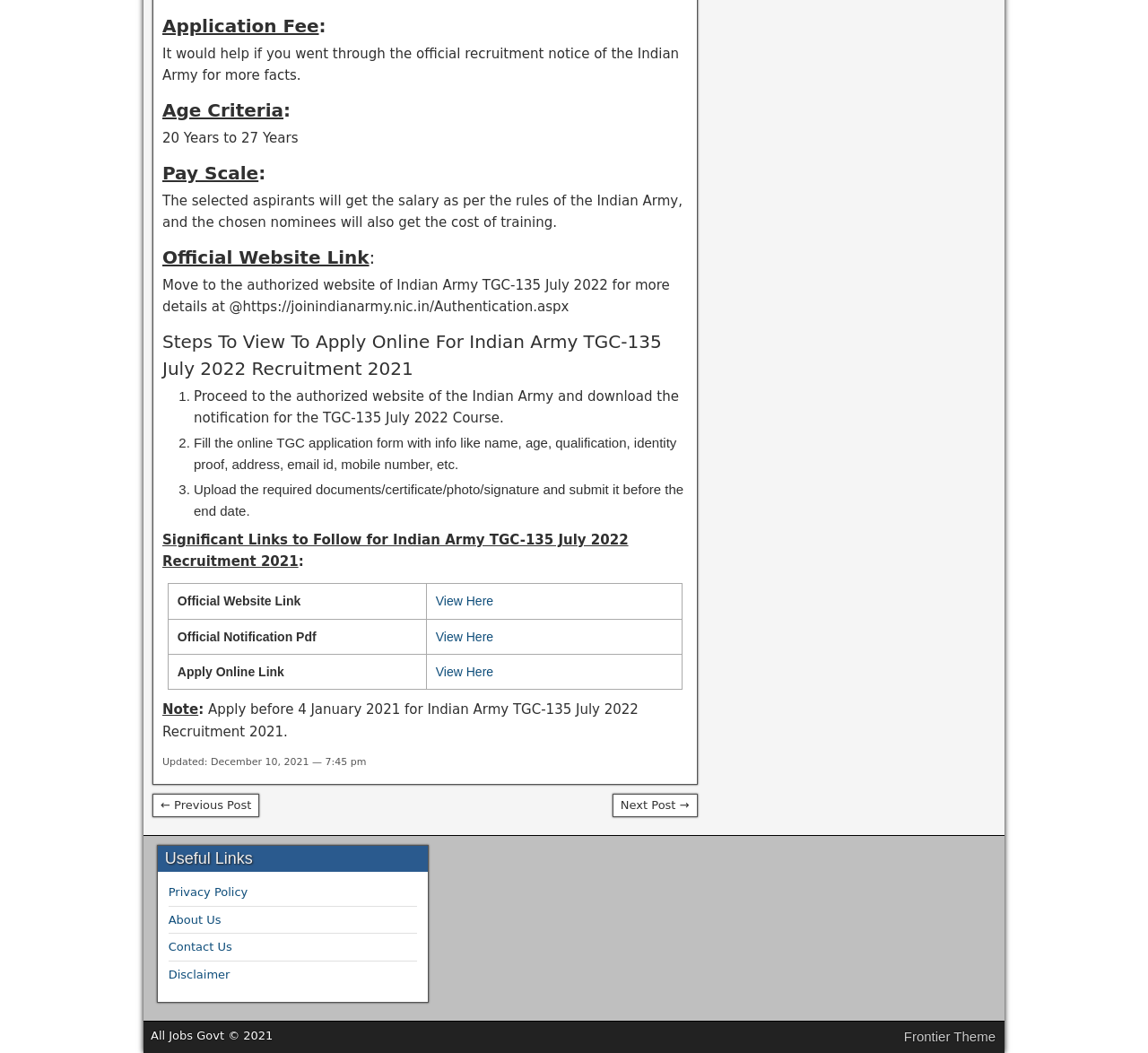Determine the bounding box coordinates for the area that should be clicked to carry out the following instruction: "View the privacy policy".

[0.147, 0.841, 0.216, 0.854]